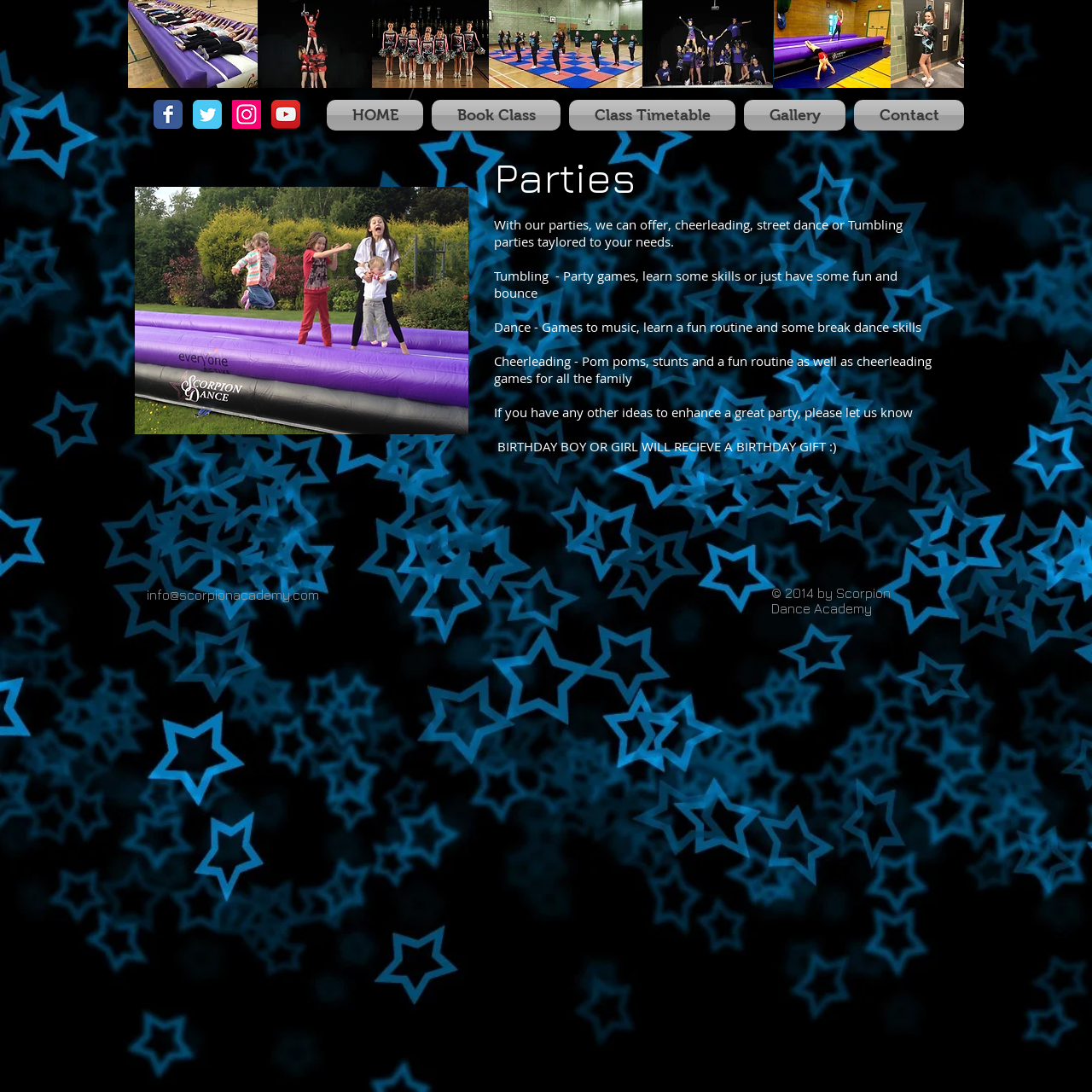Explain the webpage's design and content in an elaborate manner.

The webpage is about Scorpion Dance Academy's parties. At the top, there is a social bar with four links to the academy's social media pages, including Facebook, Twitter, Instagram, and YouTube, each represented by an icon. 

Below the social bar, there is a navigation menu with five links: HOME, Book Class, Class Timetable, Gallery, and Contact. 

On the left side of the page, there are seven images, showcasing different dance and tumbling activities, such as cheerleading, street dance, and tumbling parties. 

The main content of the page is divided into sections. The first section has a heading "Parties" and describes the different types of parties the academy offers, including cheerleading, street dance, and tumbling parties. 

Below this section, there are four paragraphs explaining the activities and games that can be included in each type of party. The text also mentions that the academy can tailor the parties to the customer's needs and that the birthday boy or girl will receive a gift. 

At the bottom of the page, there is a footer section with a link to the academy's email address and a copyright notice.